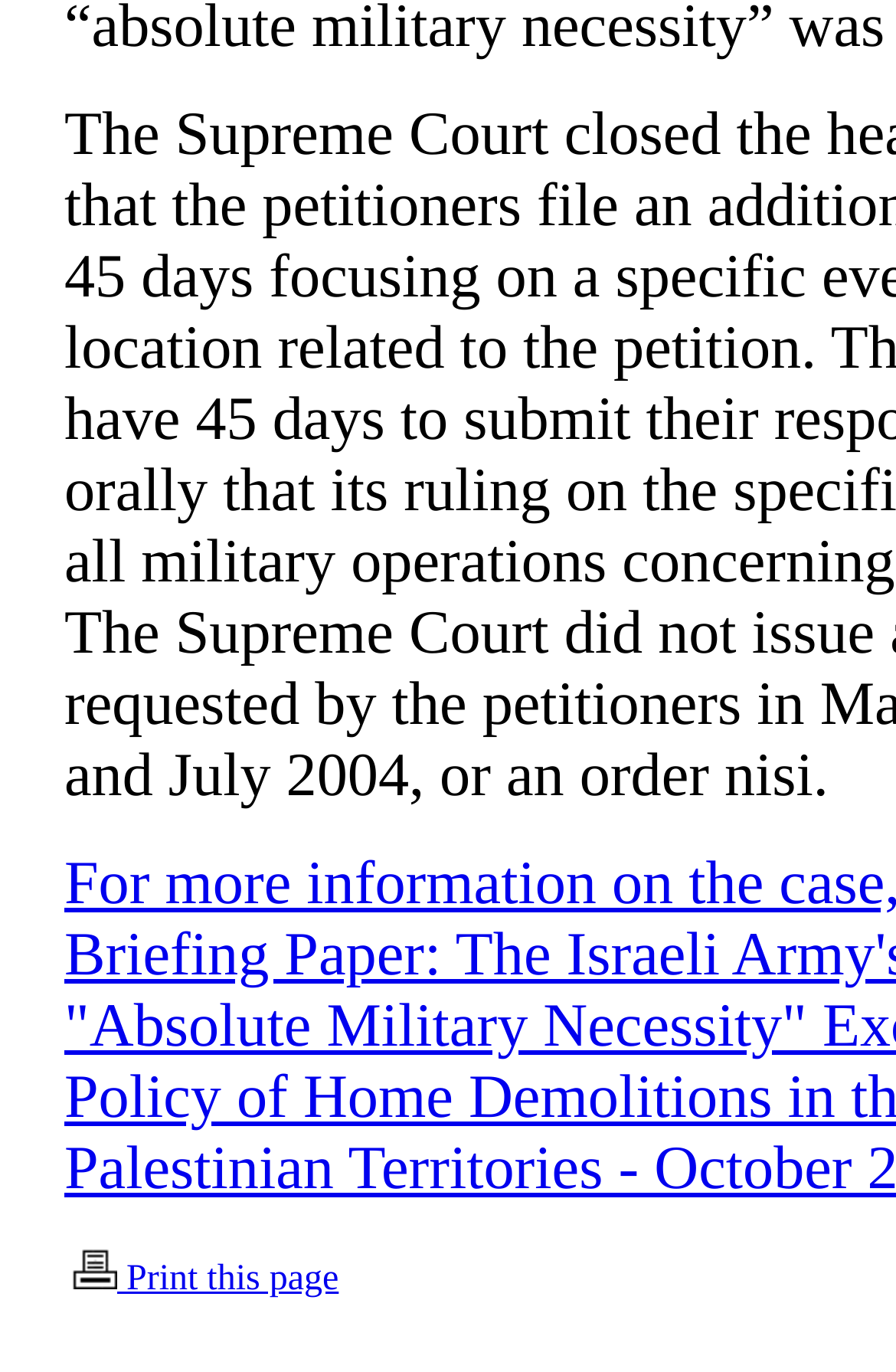Bounding box coordinates are to be given in the format (top-left x, top-left y, bottom-right x, bottom-right y). All values must be floating point numbers between 0 and 1. Provide the bounding box coordinate for the UI element described as: Print this page

[0.079, 0.918, 0.378, 0.946]